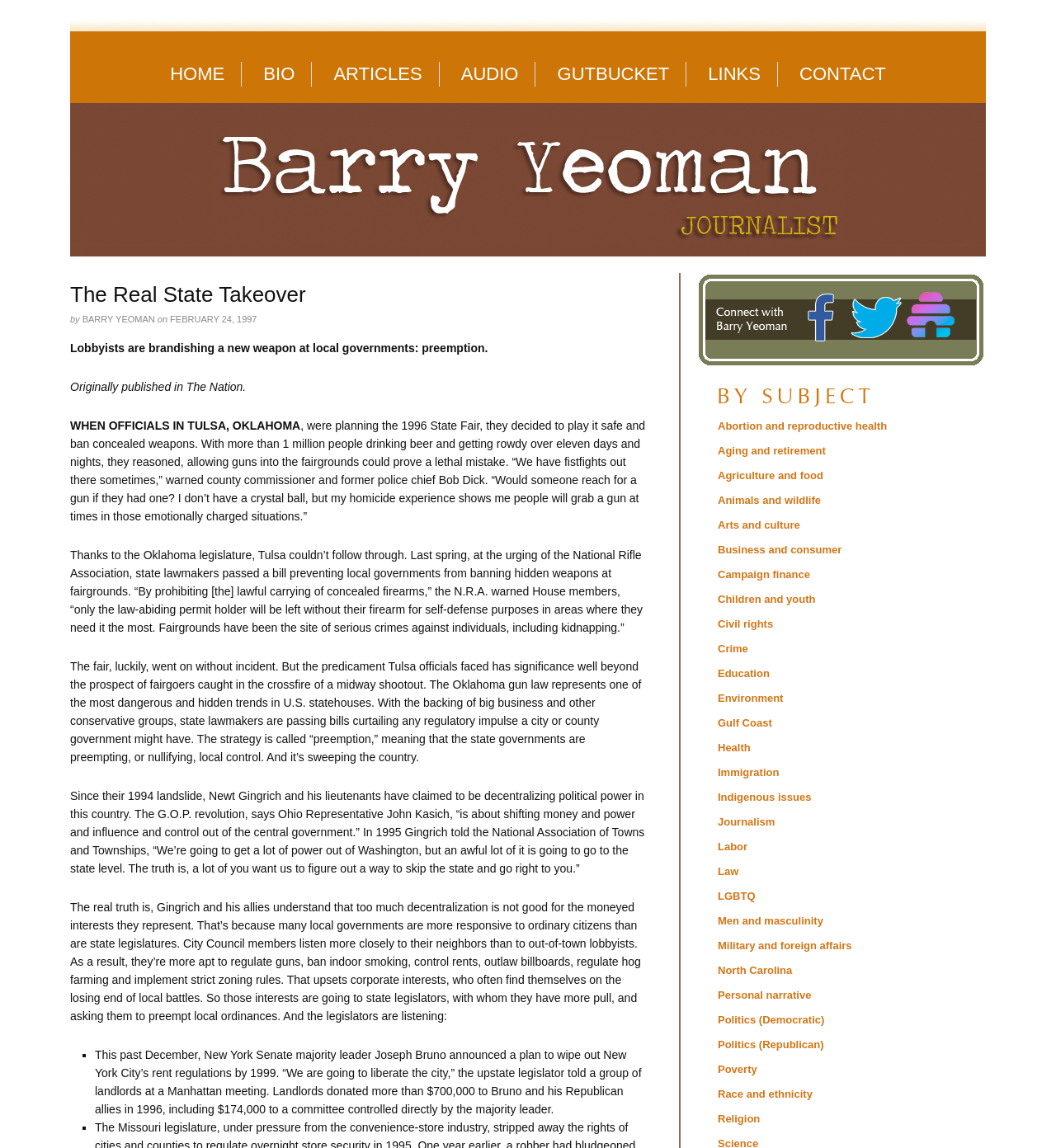Determine the bounding box coordinates of the clickable element necessary to fulfill the instruction: "Explore topics related to Abortion and reproductive health". Provide the coordinates as four float numbers within the 0 to 1 range, i.e., [left, top, right, bottom].

[0.68, 0.366, 0.84, 0.376]